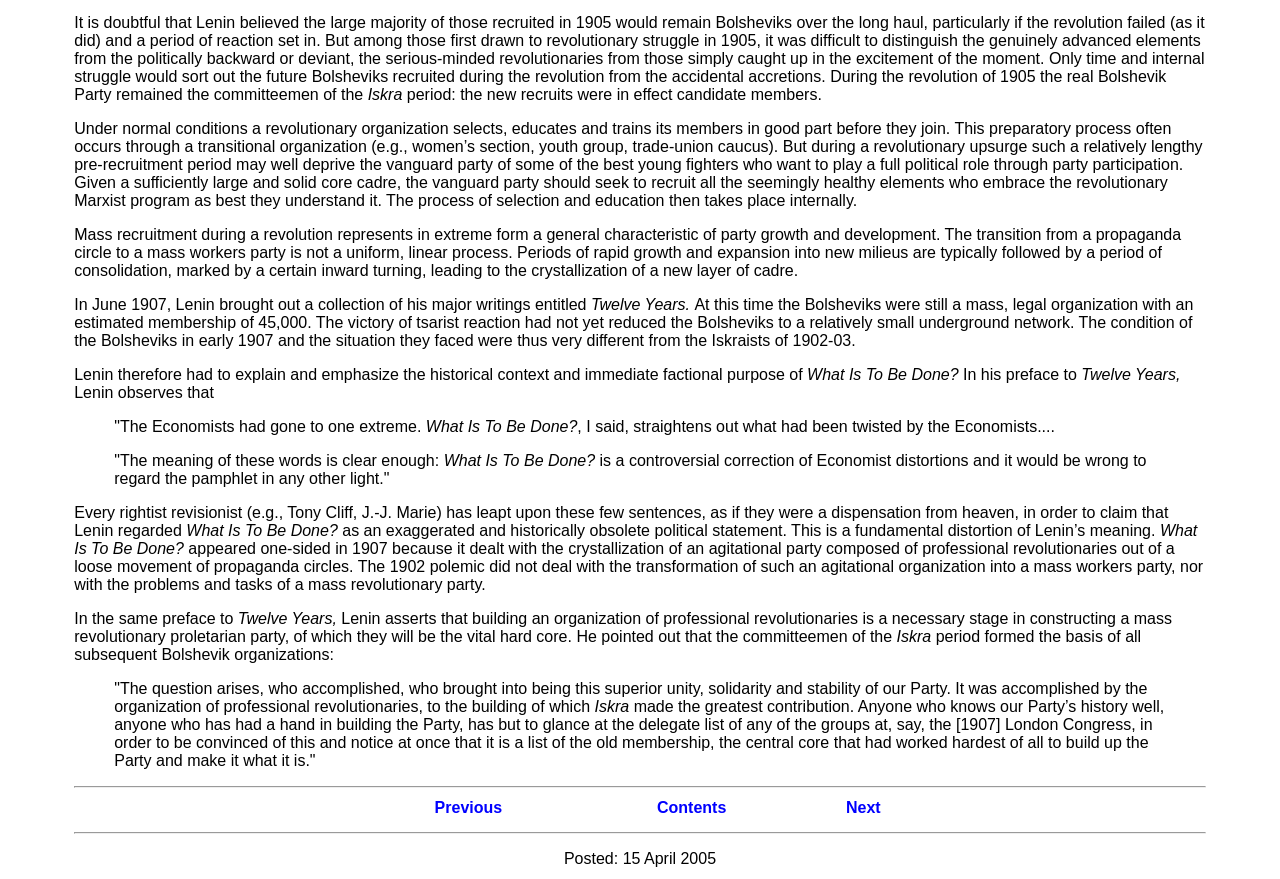What is the name of the newspaper mentioned in the text?
Kindly answer the question with as much detail as you can.

The text mentions 'Iskra' as a newspaper in several places, including in the sentence 'The committeemen of the Iskra period formed the basis of all subsequent Bolshevik organizations...'.